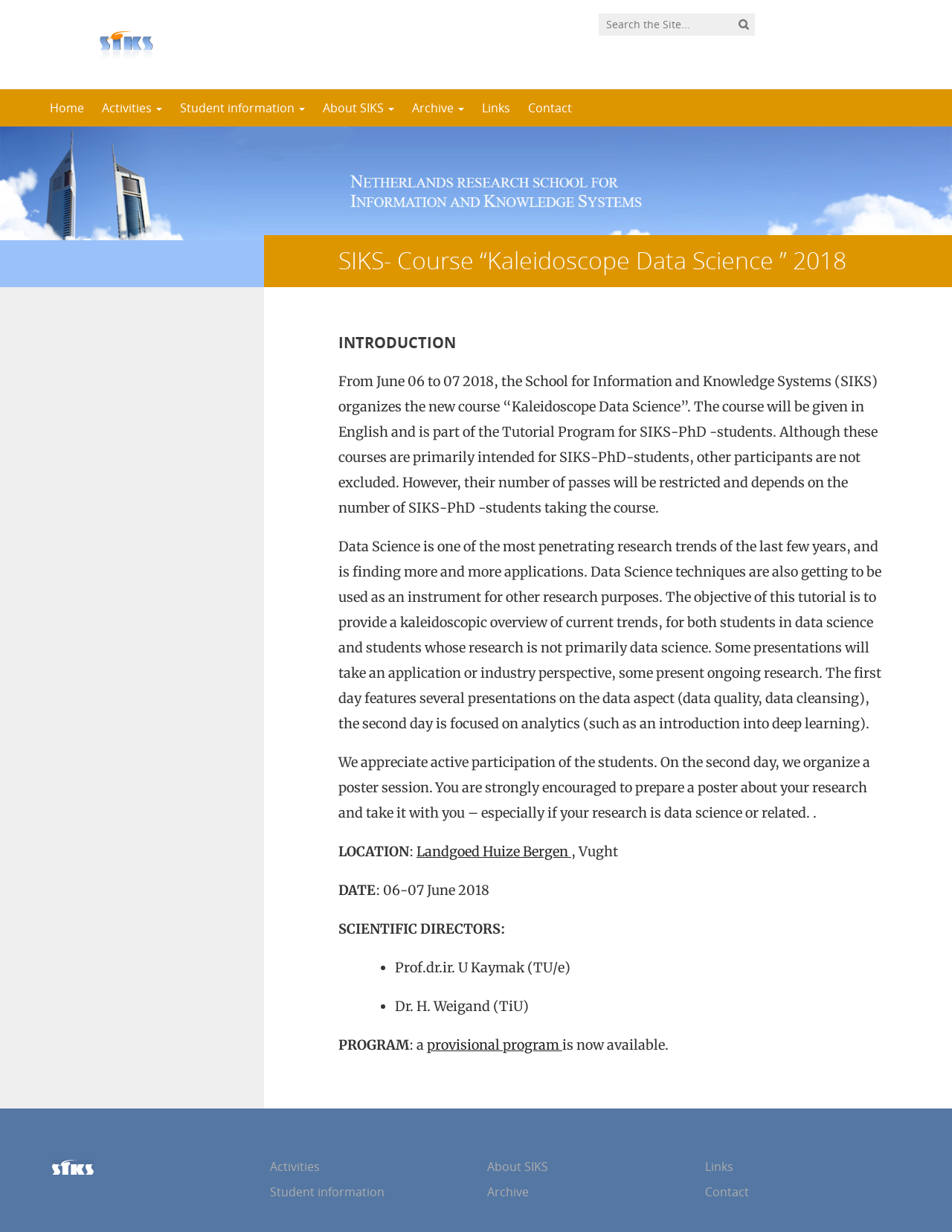Determine the bounding box coordinates for the UI element matching this description: "Activities".

[0.098, 0.072, 0.18, 0.103]